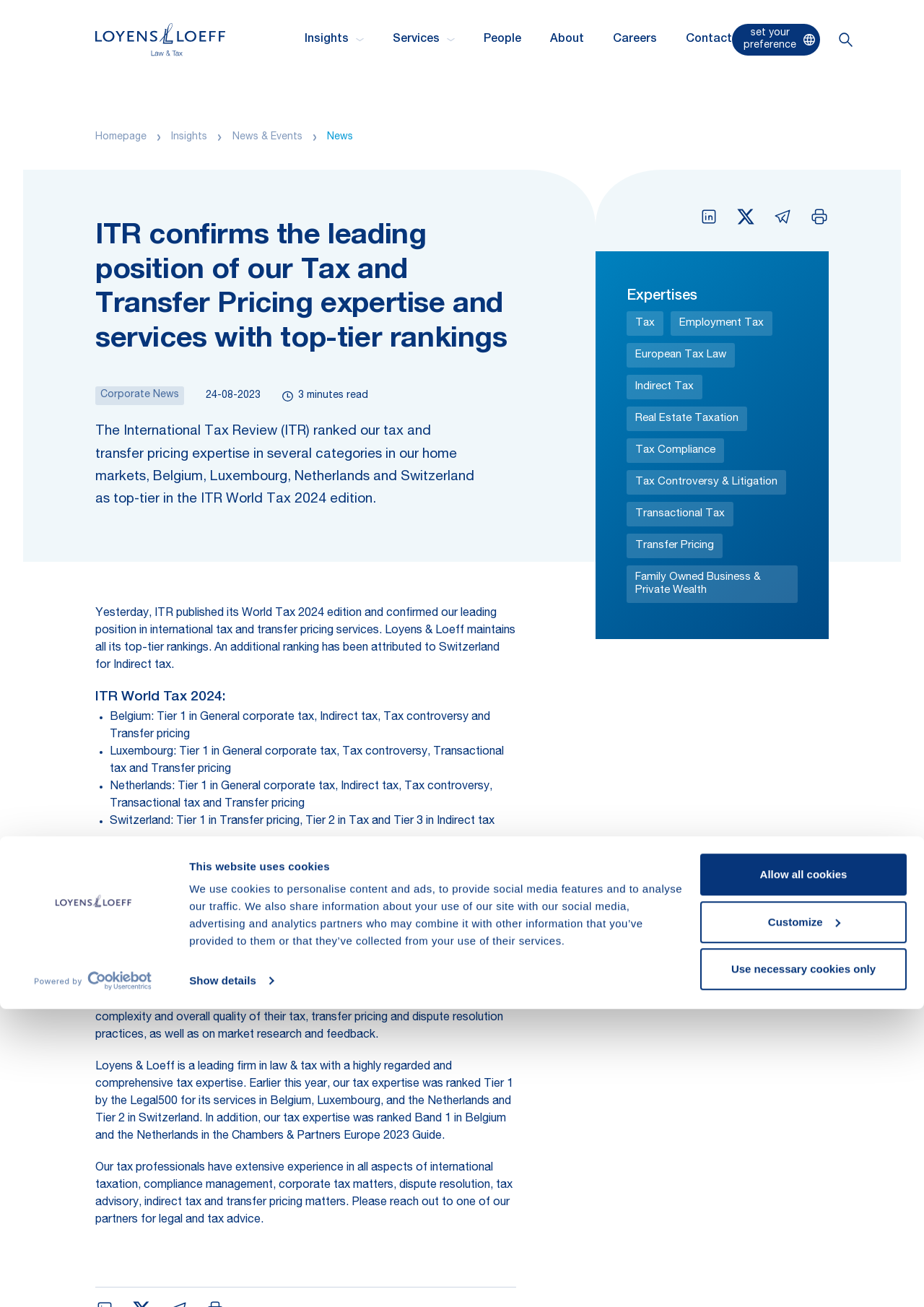Create an elaborate caption for the webpage.

This webpage is about Loyens & Loeff, a law firm, and its leading position in international tax and transfer pricing services. At the top, there is a dialog box about cookies, with a logo and a link to open in a new window. Below this, there are several buttons to manage cookie preferences.

The main content of the webpage is divided into two sections. The top section has a heading that confirms Loyens & Loeff's leading position in international tax and transfer pricing services, with top-tier rankings. Below this, there is a brief description of the firm's expertise in tax and transfer pricing, with links to related services.

The second section is an article about the International Tax Review (ITR) publishing its World Tax 2024 edition, which confirms Loyens & Loeff's leading position. The article has a heading, followed by a brief summary of the ITR's ranking, and then a list of the firm's rankings in different countries, including Belgium, Luxembourg, Netherlands, and Switzerland. Each country's ranking is listed with bullet points, indicating the areas in which the firm has achieved top-tier rankings.

There are also links to social media platforms, such as LinkedIn, Twitter, and Mail, as well as a button to print the article. At the bottom of the article, there is a quote from Margriet Lukkien, a tax partner, expressing her pride and gratitude for the firm's excellent rankings.